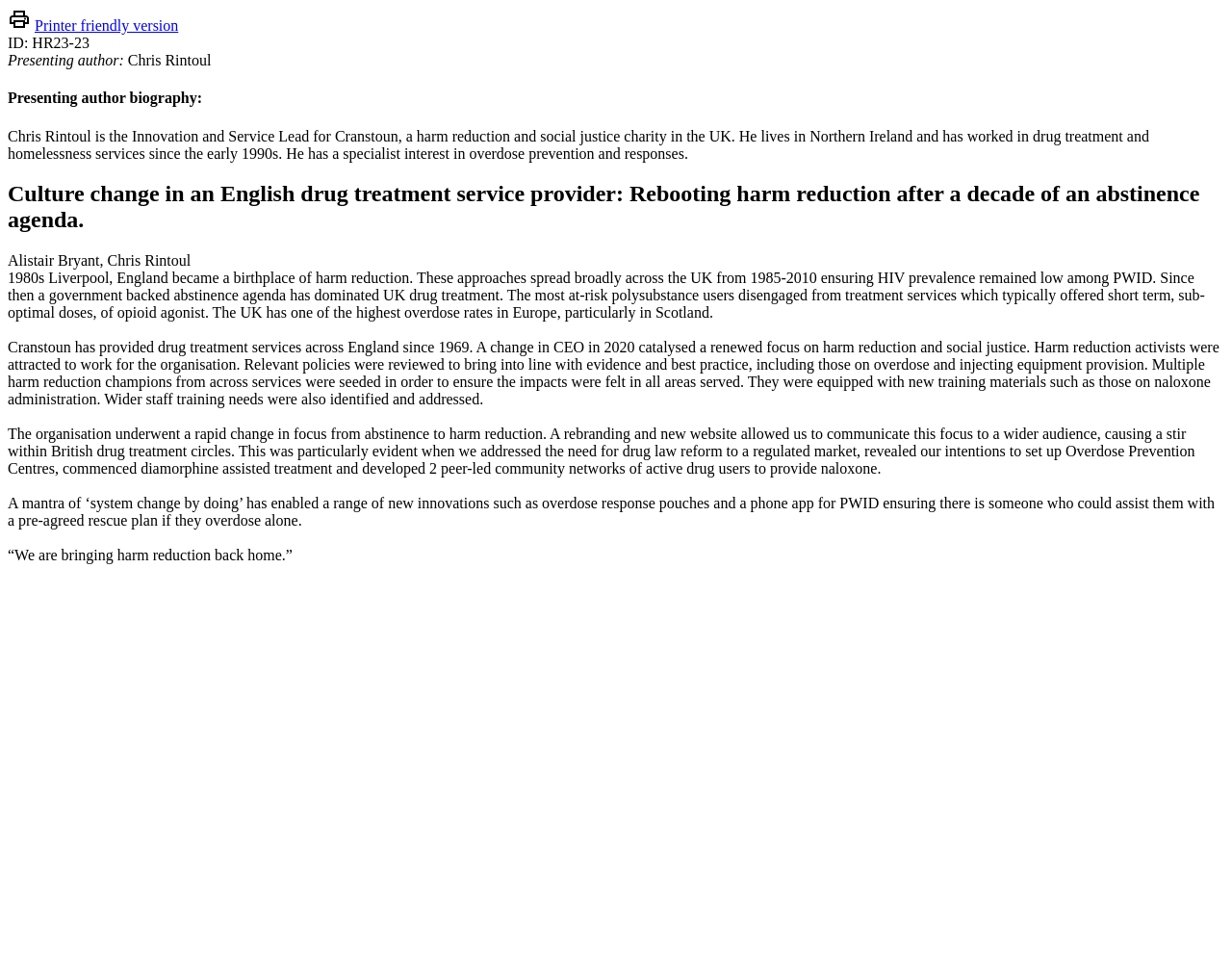Summarize the webpage comprehensively, mentioning all visible components.

This webpage appears to be a presentation or biography page for Chris Rintoul, an Innovation and Service Lead for Cranstoun, a harm reduction and social justice charity in the UK. 

At the top left of the page, there is an image with the title "printer-outline". Next to it, there is a link to a "Printer friendly version" of the page. Below these elements, there is a section with the ID "HR23-23" and the title "Presenting author:", followed by the name "Chris Rintoul". 

Below this section, there is a heading "Presenting author biography:", which is followed by a paragraph describing Chris Rintoul's background and experience in drug treatment and homelessness services. 

The next section is headed "Culture change in an English drug treatment service provider: Rebooting harm reduction after a decade of an abstinence agenda." This section appears to be a presentation or article, with multiple paragraphs discussing the history of harm reduction in the UK, the shift towards an abstinence agenda, and the efforts of Cranstoun to refocus on harm reduction. The text mentions the organization's change in CEO, the review of policies, and the training of staff on harm reduction practices. 

Throughout the page, there are multiple paragraphs of text, with headings and subheadings breaking up the content. The text is dense and informative, suggesting that the page is intended for an audience interested in drug treatment and harm reduction policies.